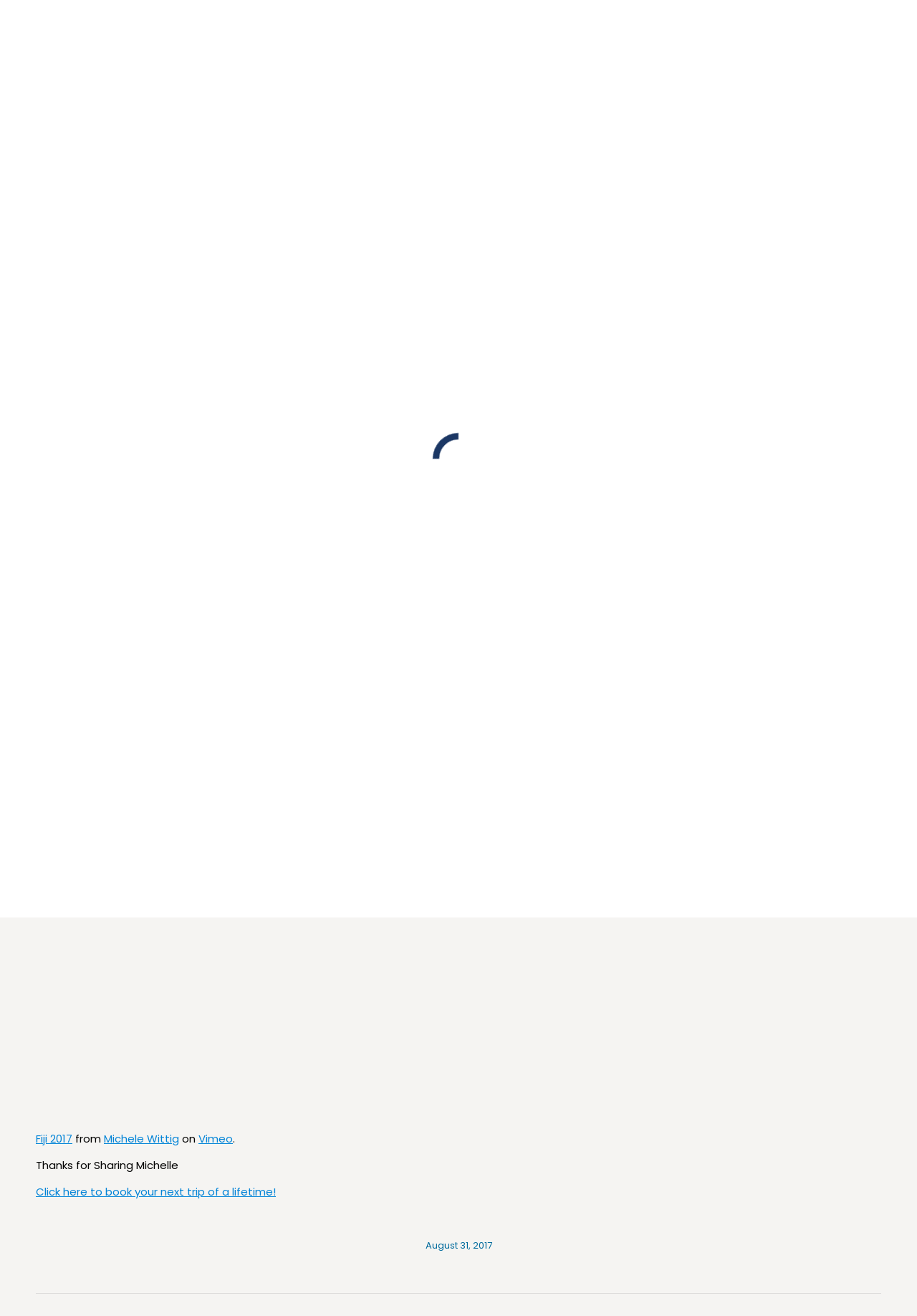Locate the bounding box coordinates of the element that should be clicked to fulfill the instruction: "Watch Michelle's underwater video".

[0.039, 0.652, 0.539, 0.848]